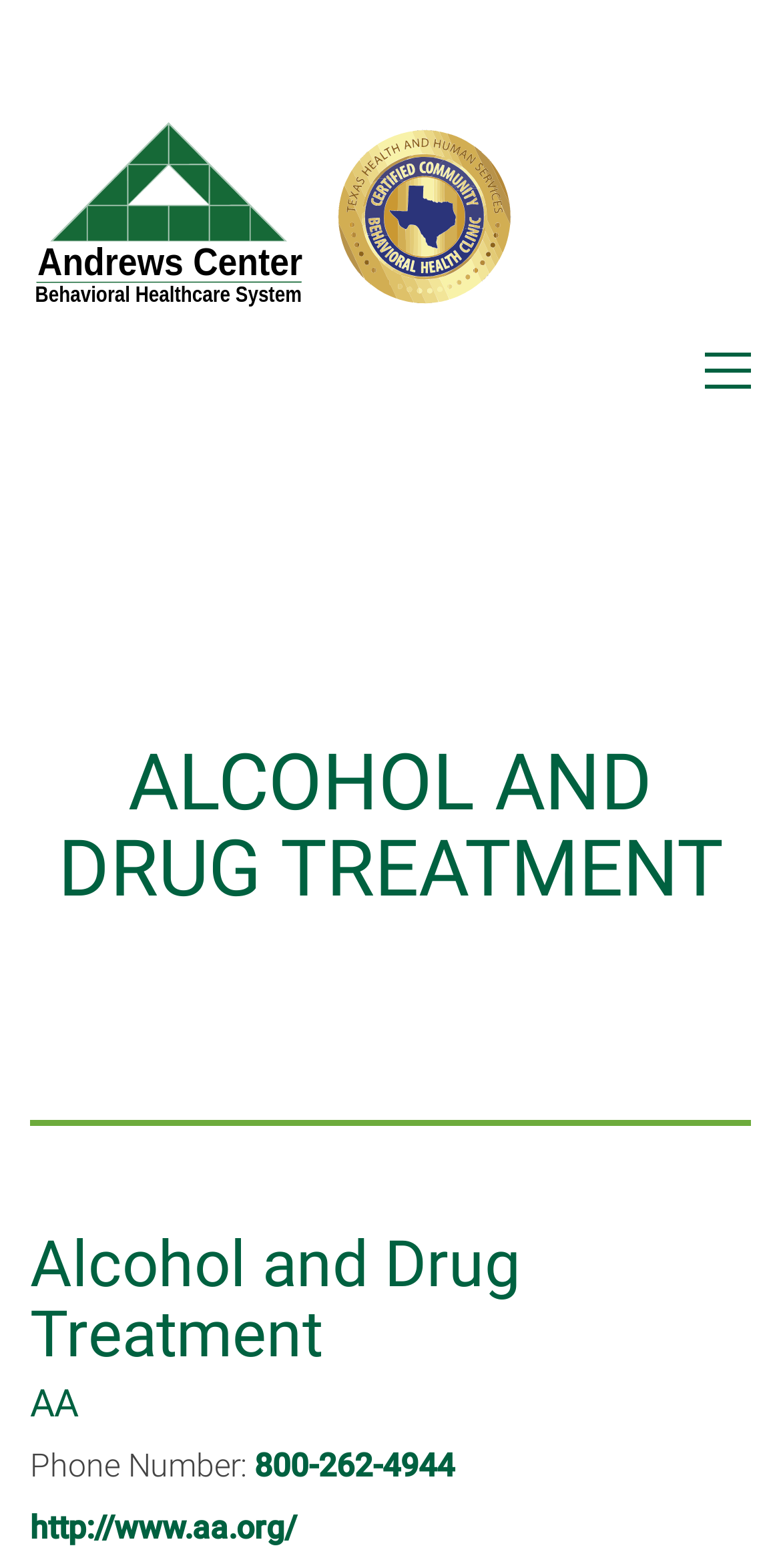What is the URL of the AA website?
Please provide a comprehensive answer to the question based on the webpage screenshot.

I found the URL by looking at the link at the bottom of the page, which is labeled 'http://www.aa.org/'.